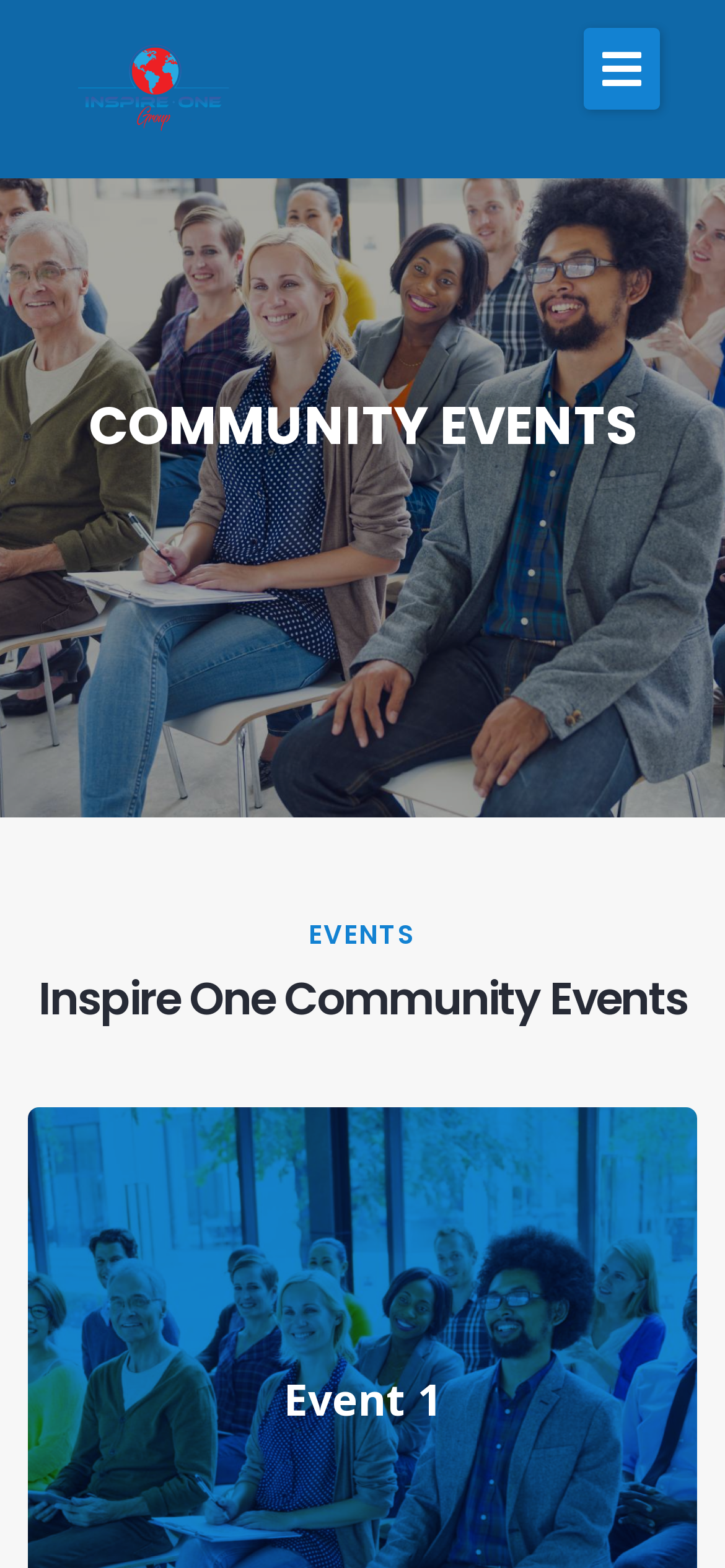Identify the bounding box coordinates necessary to click and complete the given instruction: "click the link to know more about the community".

[0.09, 0.028, 0.346, 0.084]